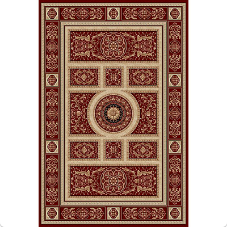What type of patterns are featured on the rug?
Respond with a short answer, either a single word or a phrase, based on the image.

Floral and geometric